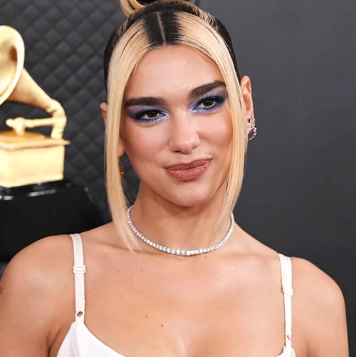What is the color of Dua Lipa's top? Please answer the question using a single word or phrase based on the image.

white